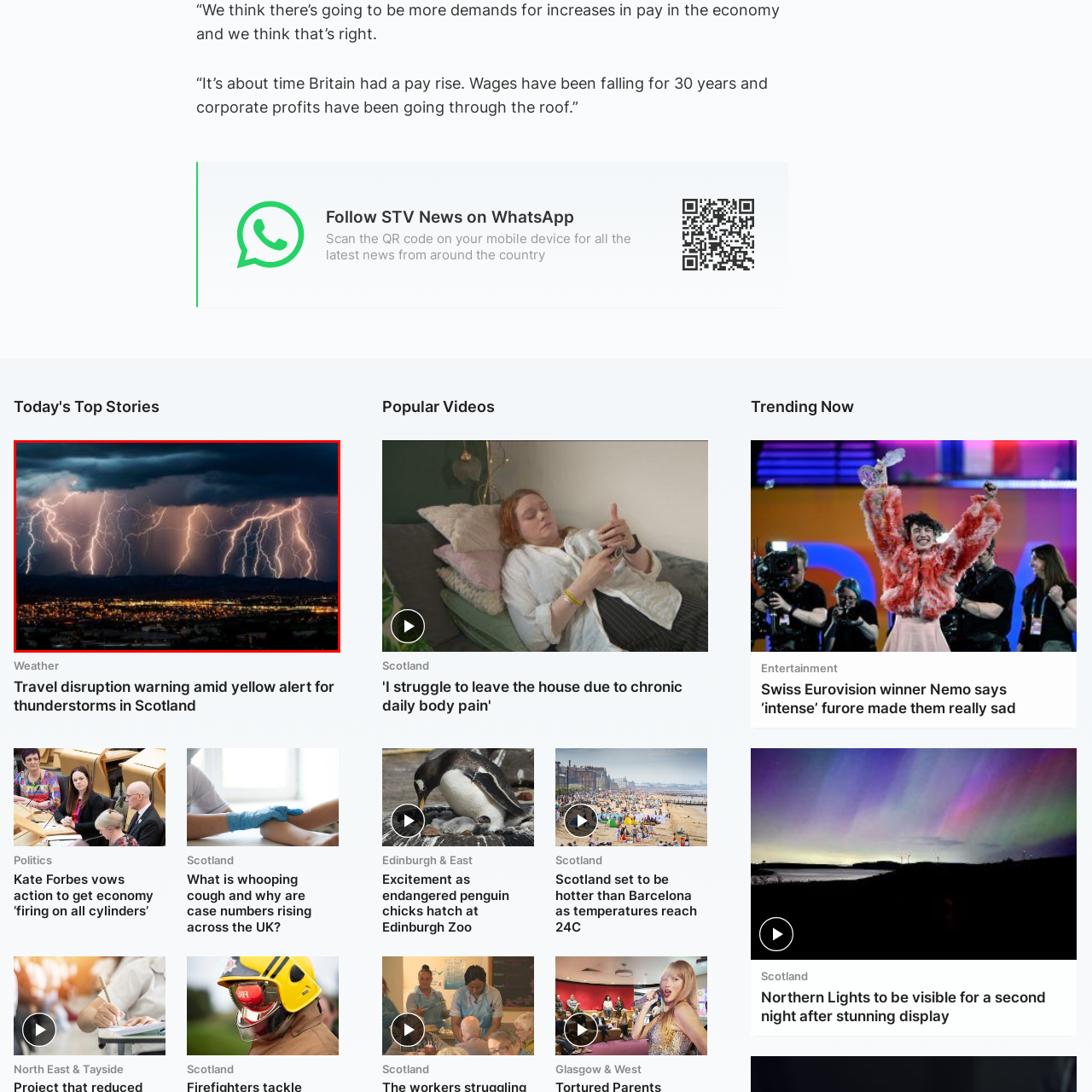Take a close look at the image outlined in red and answer the ensuing question with a single word or phrase:
What is the location of the scene?

Scotland